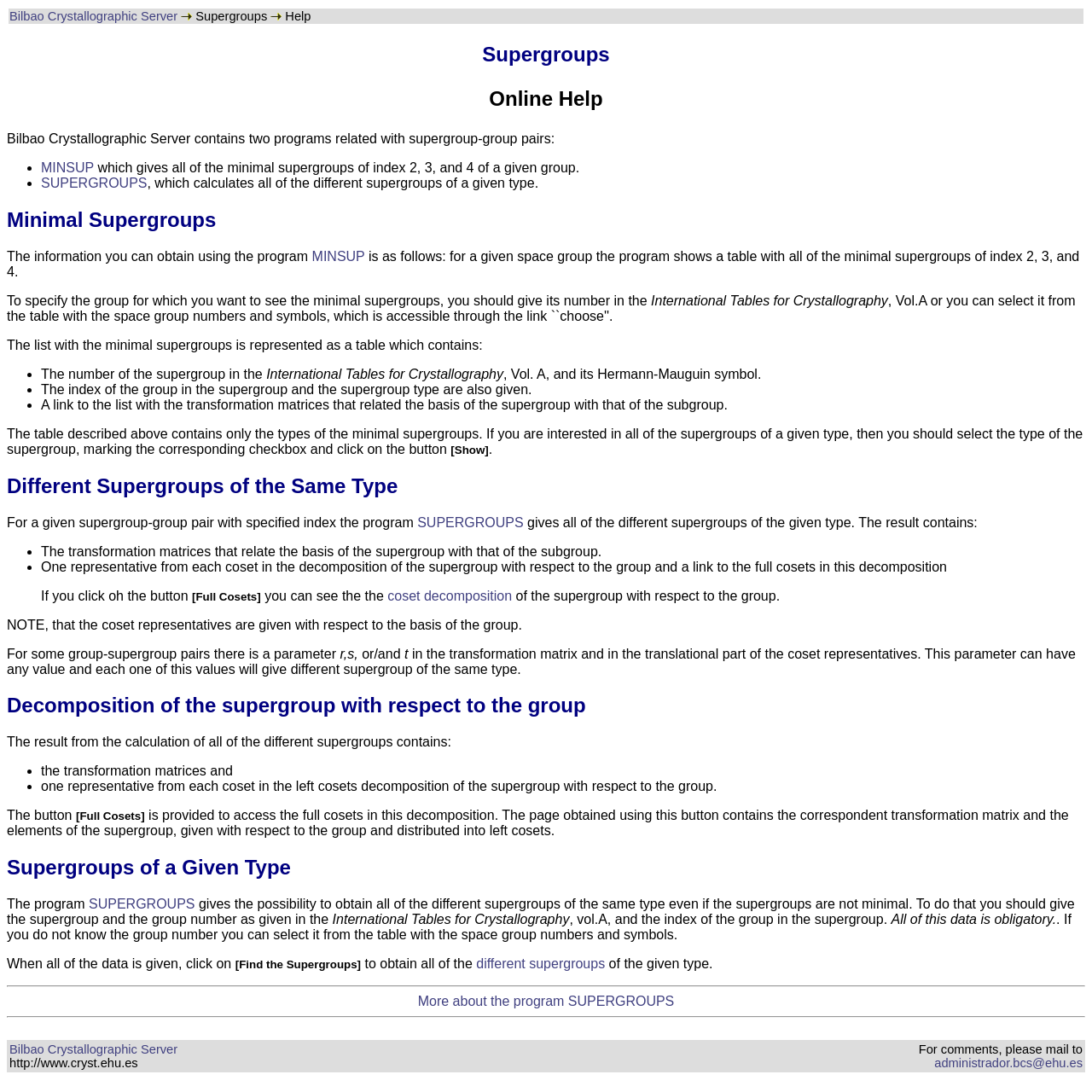What is the purpose of the MINSUP program?
Answer the question with a detailed and thorough explanation.

I found the answer by reading the text that says 'which gives all of the minimal supergroups of index 2, 3, and 4 of a given group.' This text is associated with the link 'MINSUP'.